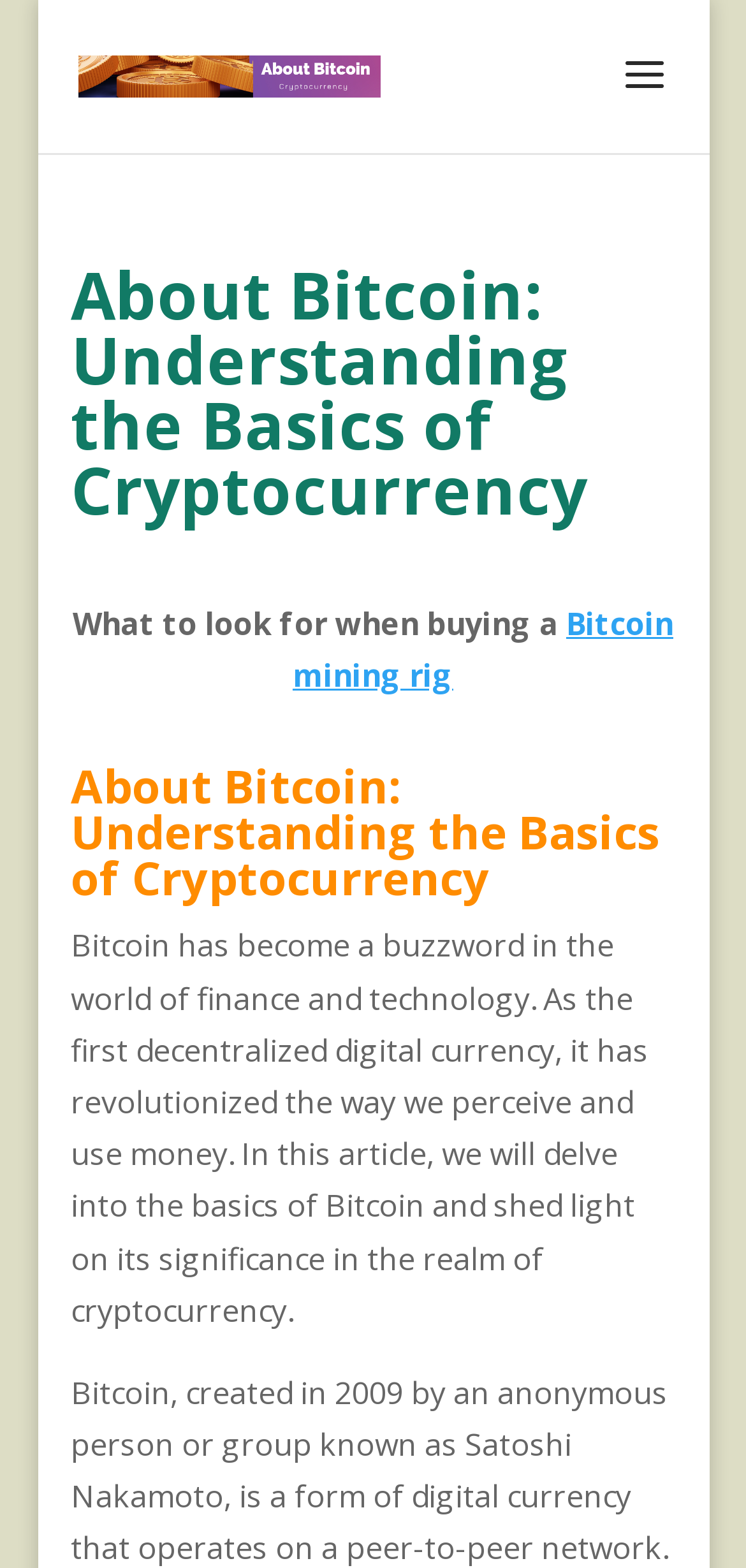Determine the bounding box of the UI element mentioned here: "Bitcoin mining rig". The coordinates must be in the format [left, top, right, bottom] with values ranging from 0 to 1.

[0.392, 0.384, 0.903, 0.444]